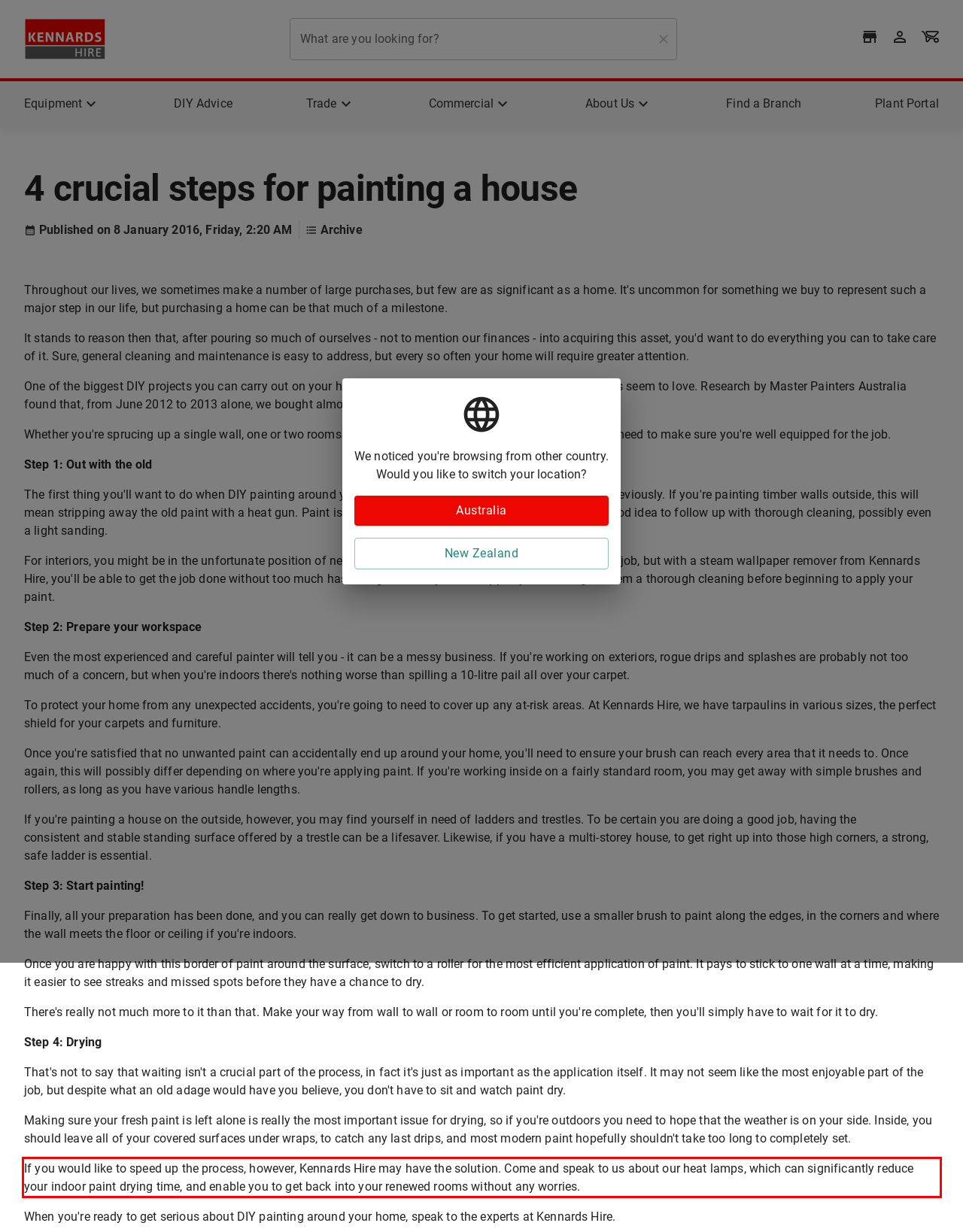Please perform OCR on the UI element surrounded by the red bounding box in the given webpage screenshot and extract its text content.

If you would like to speed up the process, however, Kennards Hire may have the solution. Come and speak to us about our heat lamps, which can significantly reduce your indoor paint drying time, and enable you to get back into your renewed rooms without any worries.